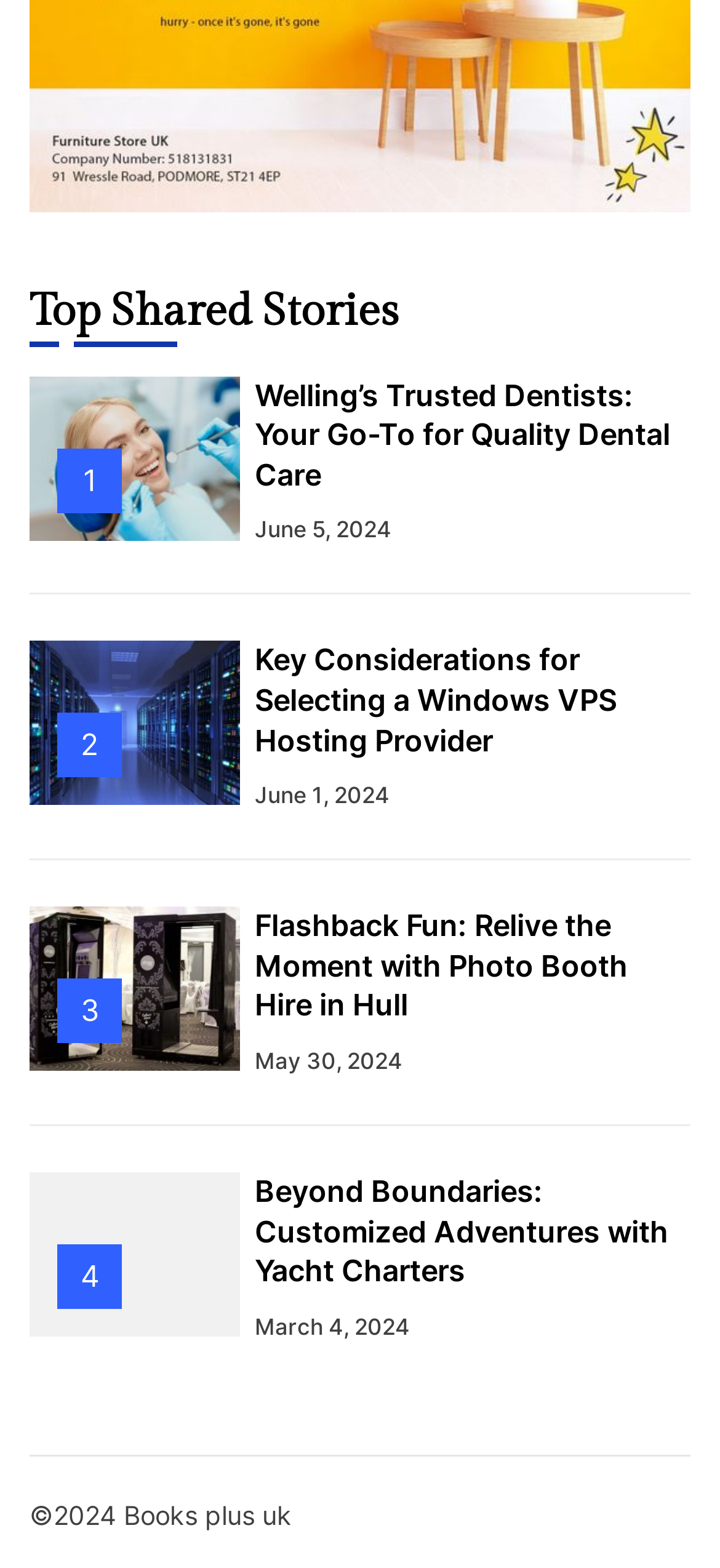Locate the bounding box coordinates of the UI element described by: "parent_node: 2". The bounding box coordinates should consist of four float numbers between 0 and 1, i.e., [left, top, right, bottom].

[0.041, 0.409, 0.333, 0.514]